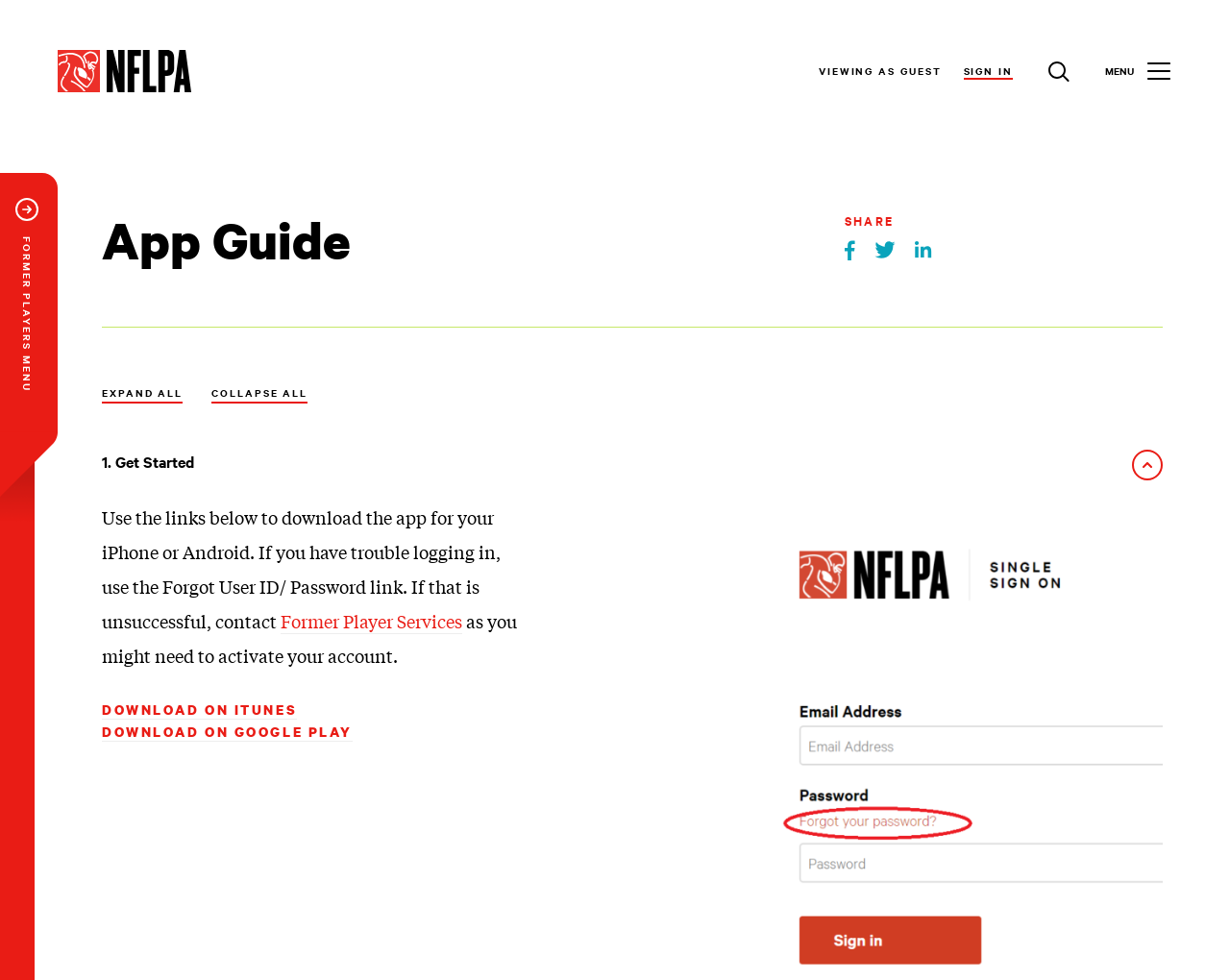Pinpoint the bounding box coordinates of the clickable element needed to complete the instruction: "Open the menu". The coordinates should be provided as four float numbers between 0 and 1: [left, top, right, bottom].

[0.898, 0.049, 0.953, 0.096]